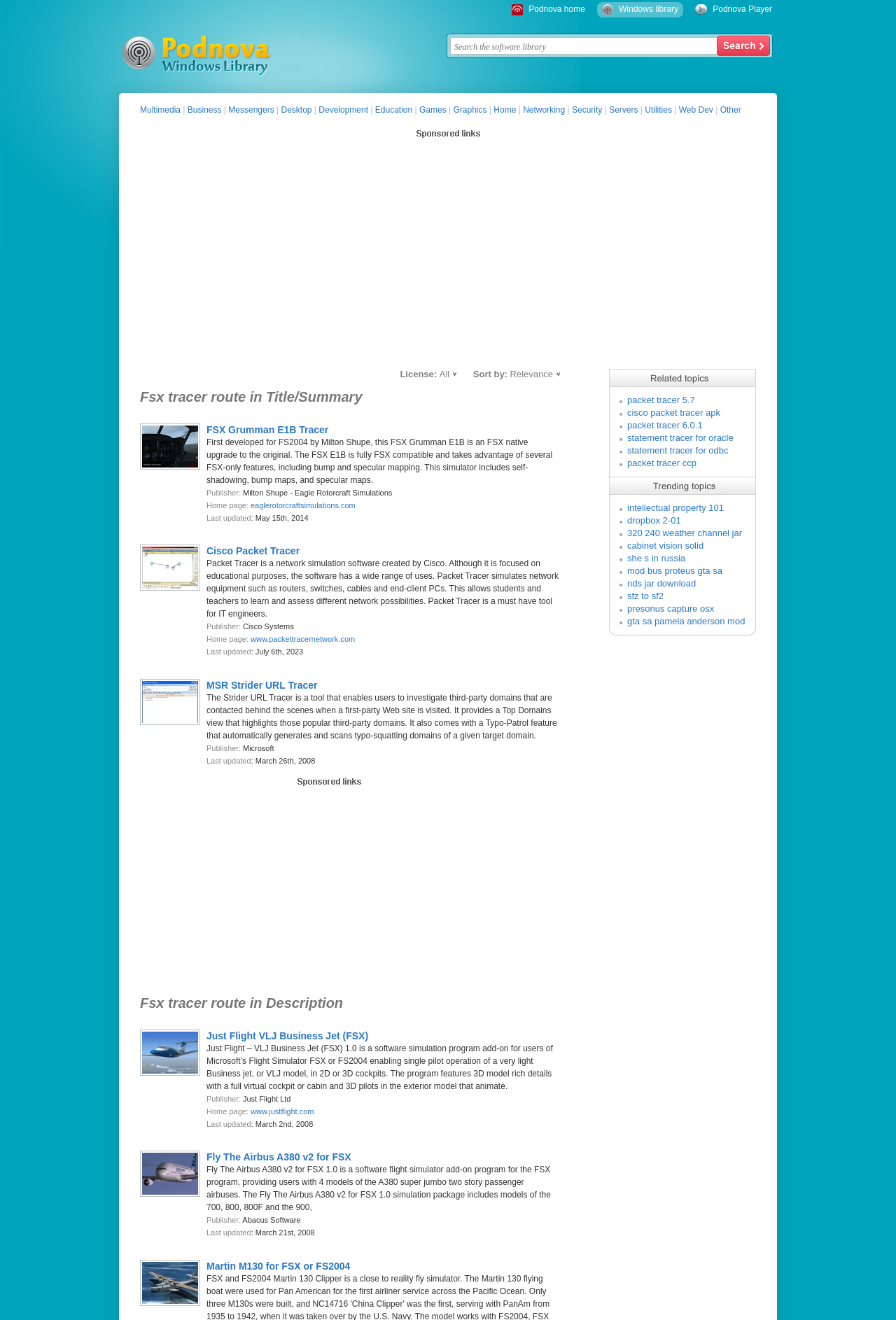Specify the bounding box coordinates of the element's area that should be clicked to execute the given instruction: "Click on FSX Grumman E1B Tracer". The coordinates should be four float numbers between 0 and 1, i.e., [left, top, right, bottom].

[0.23, 0.321, 0.367, 0.33]